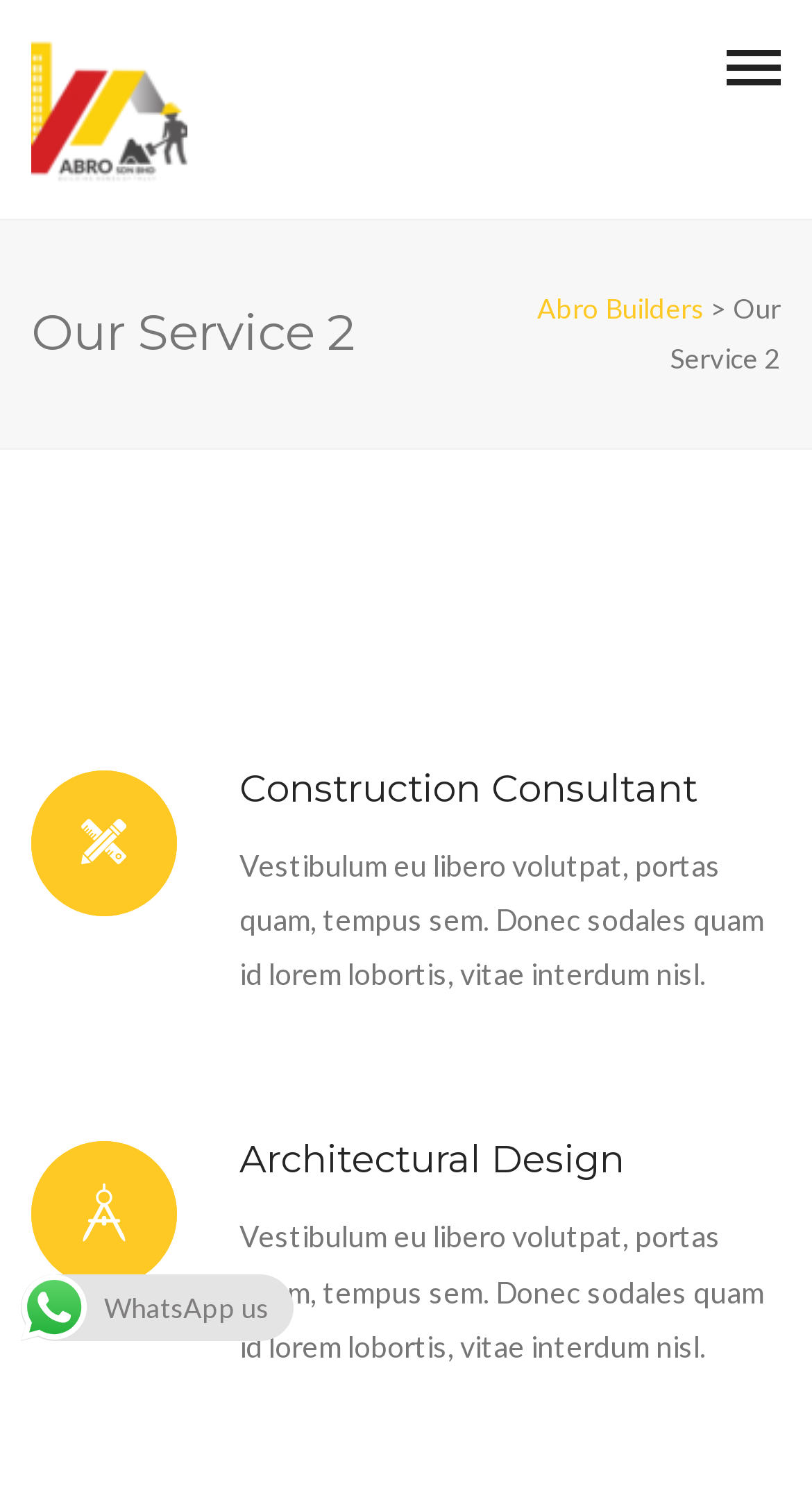Use a single word or phrase to answer this question: 
How many main services are provided by Abro Builders on this page?

2